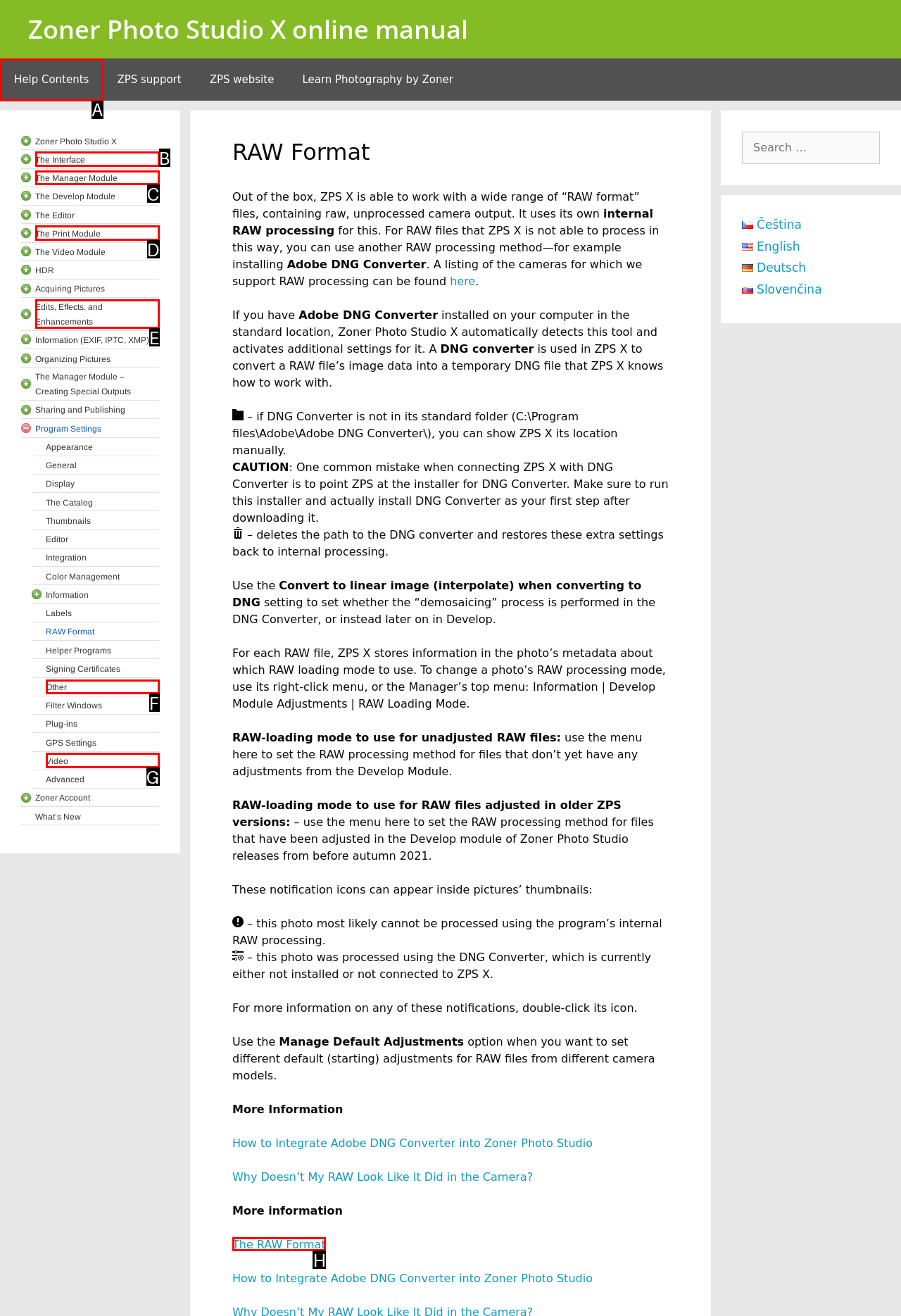Which lettered UI element aligns with this description: Other
Provide your answer using the letter from the available choices.

F